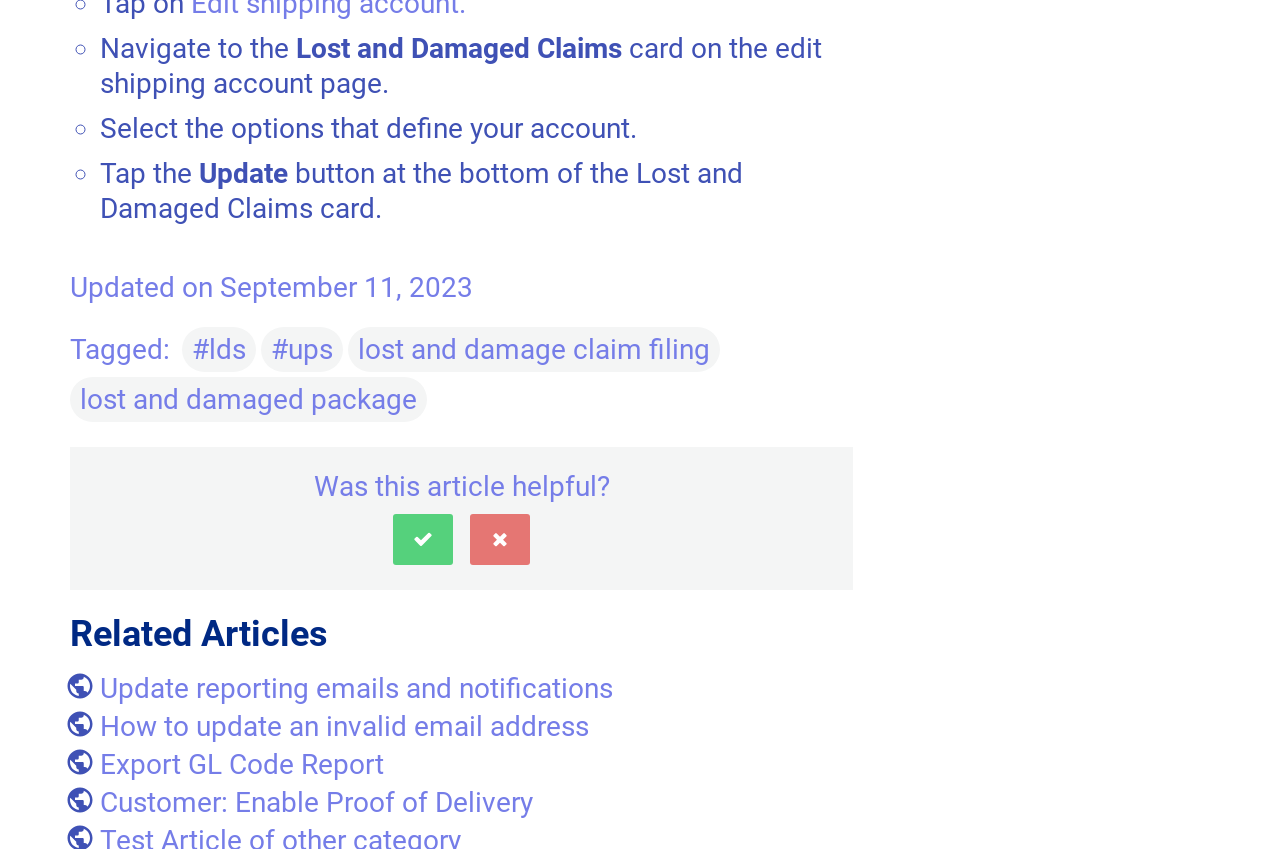Please pinpoint the bounding box coordinates for the region I should click to adhere to this instruction: "Select the 'Yes' button".

[0.307, 0.605, 0.354, 0.665]